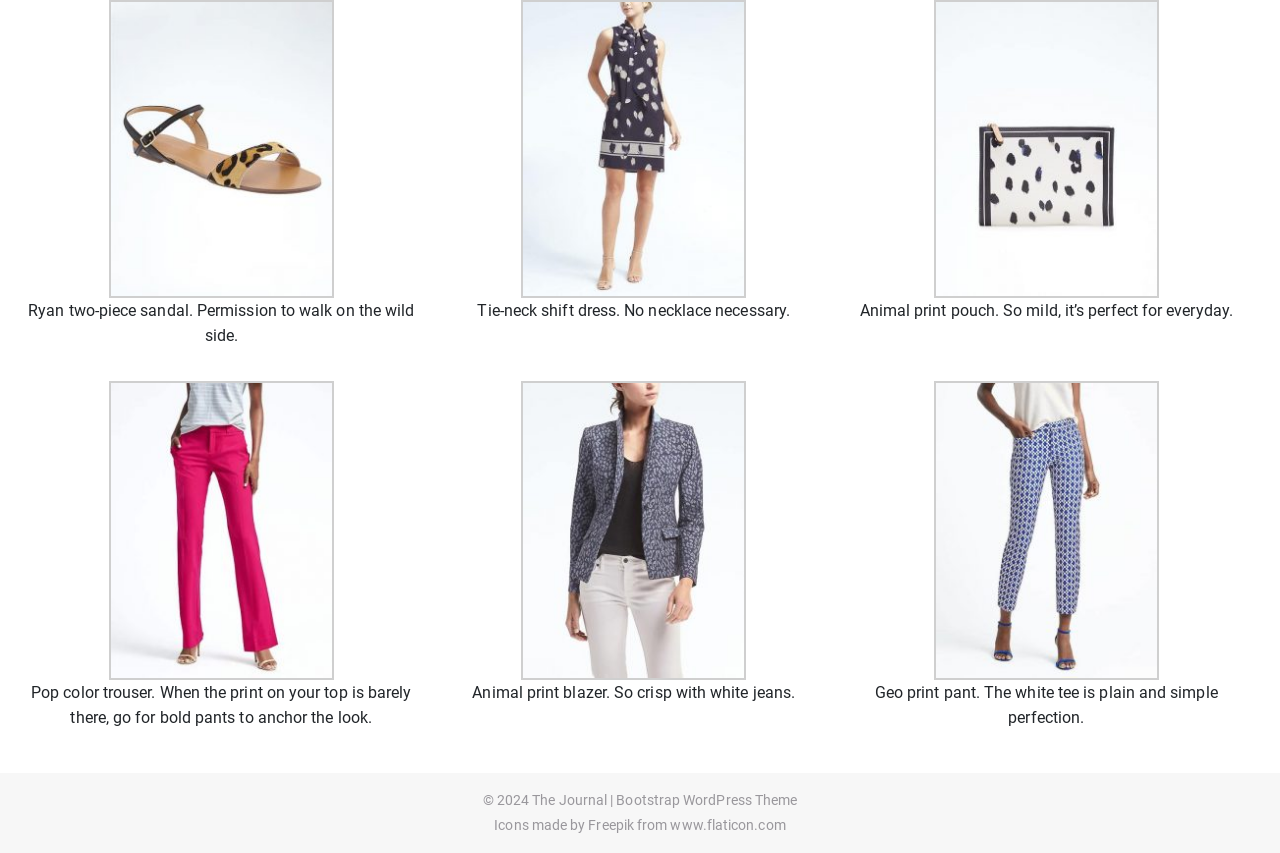What is the copyright year mentioned at the bottom of the webpage?
Carefully analyze the image and provide a detailed answer to the question.

The webpage contains a StaticText element with the text '© 2024' at the bottom, which suggests that the copyright year is 2024.